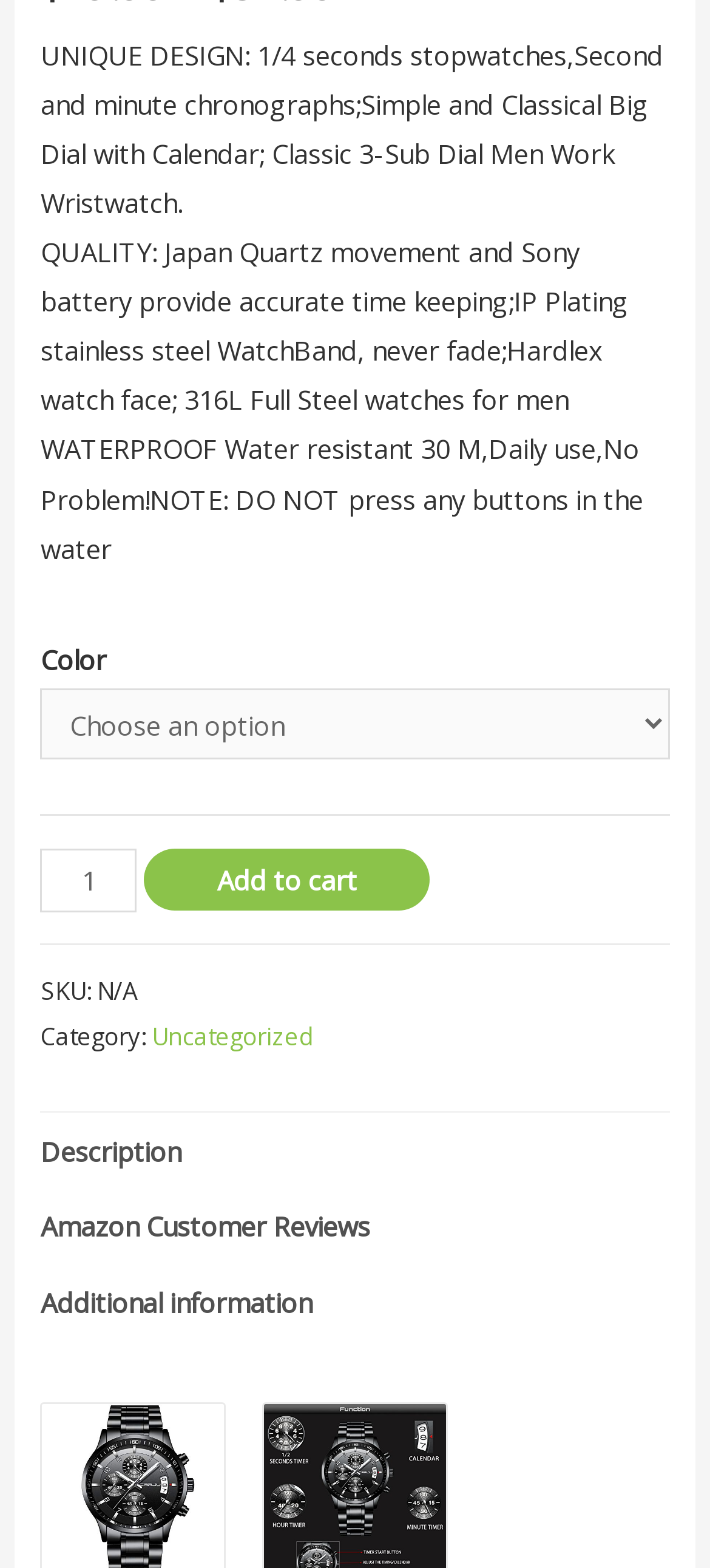Please provide a detailed answer to the question below based on the screenshot: 
What is the movement type of the watch?

The description mentions that the watch has a 'Japan Quartz movement', which indicates that the movement type of the watch is Japan Quartz.